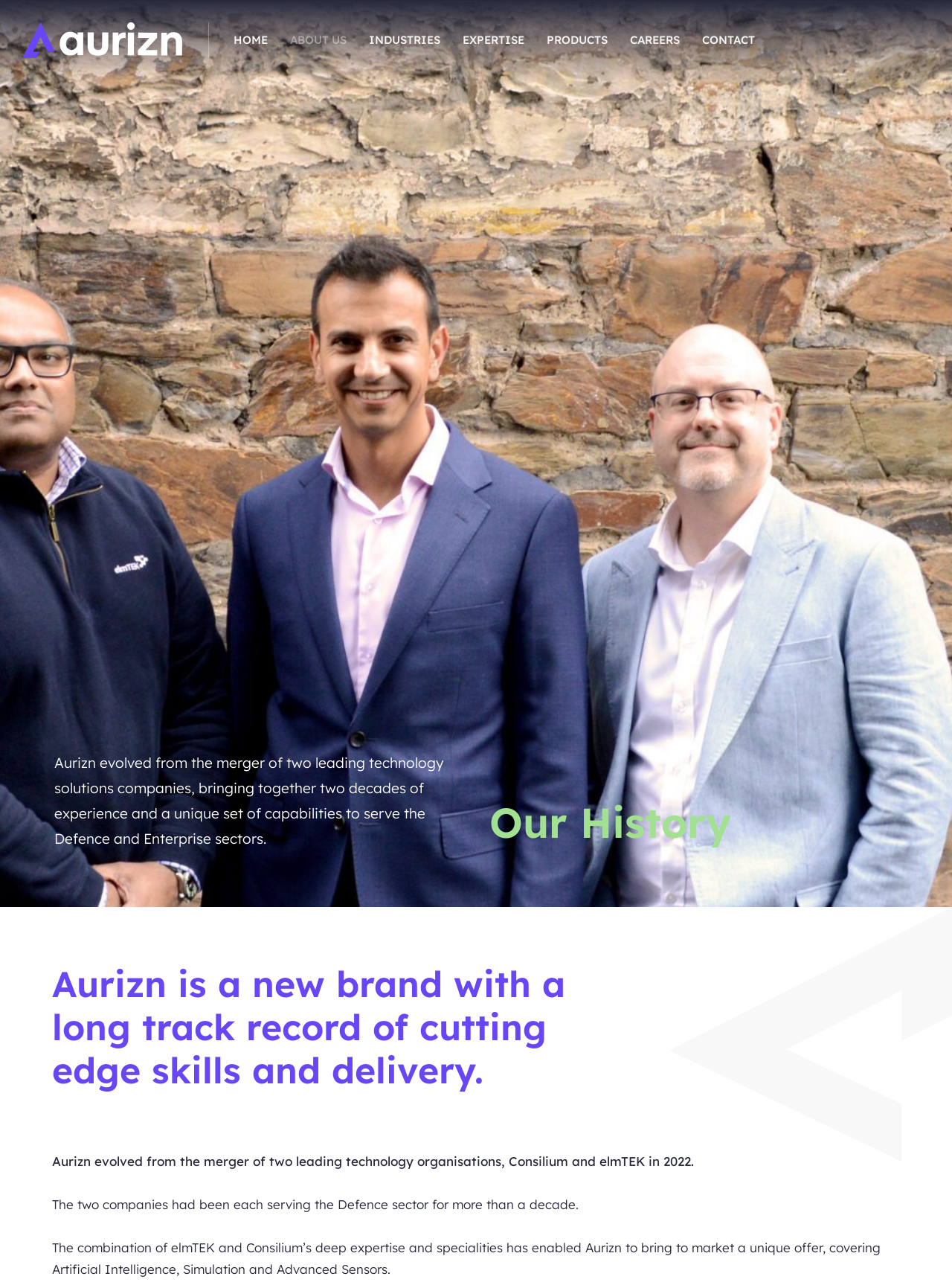What sectors does Aurizn serve?
Based on the visual content, answer with a single word or a brief phrase.

Defence and Enterprise